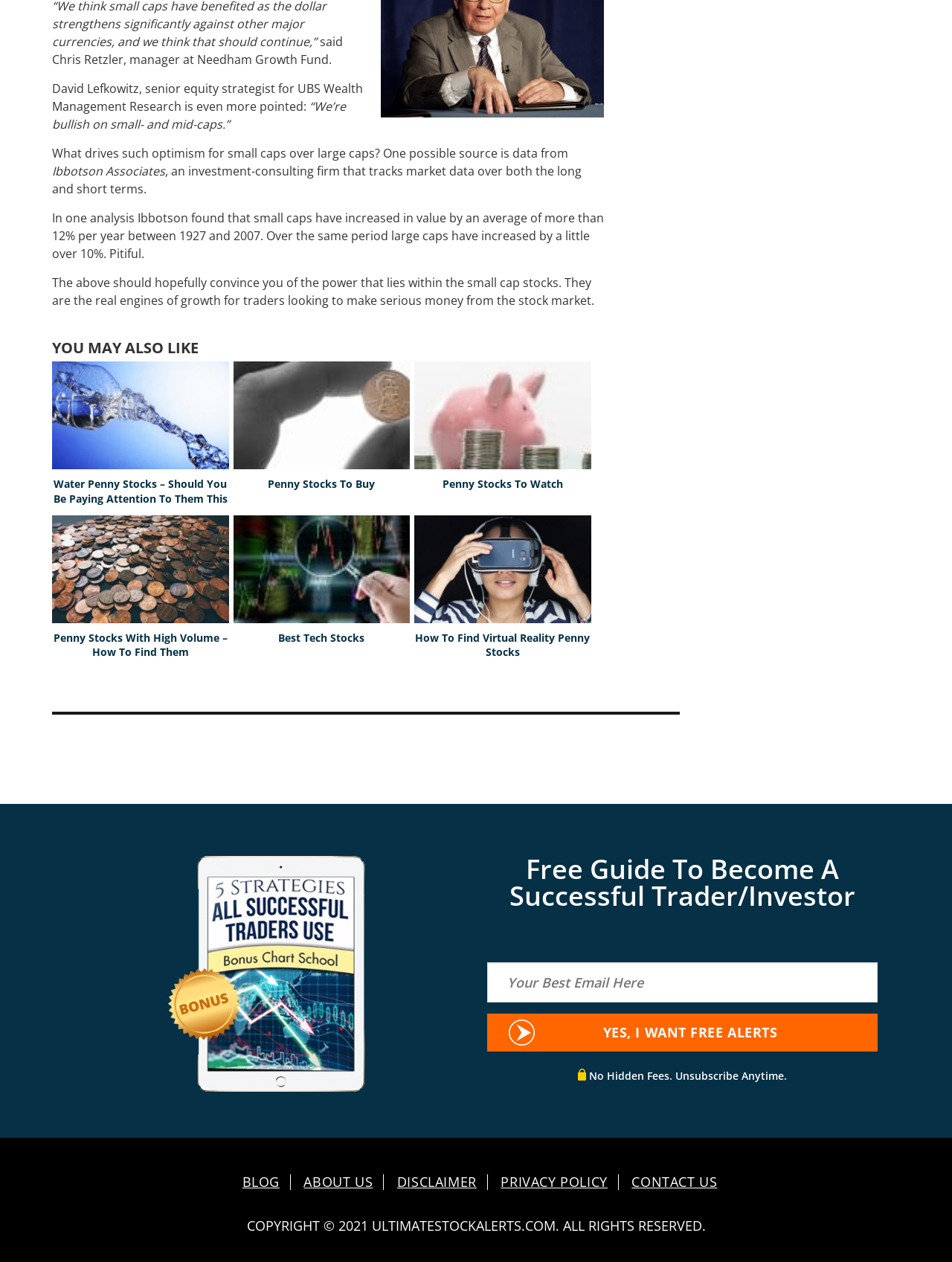Identify the bounding box coordinates for the element you need to click to achieve the following task: "Click on 'Yes, I want Free Alerts' button". Provide the bounding box coordinates as four float numbers between 0 and 1, in the form [left, top, right, bottom].

[0.512, 0.803, 0.922, 0.833]